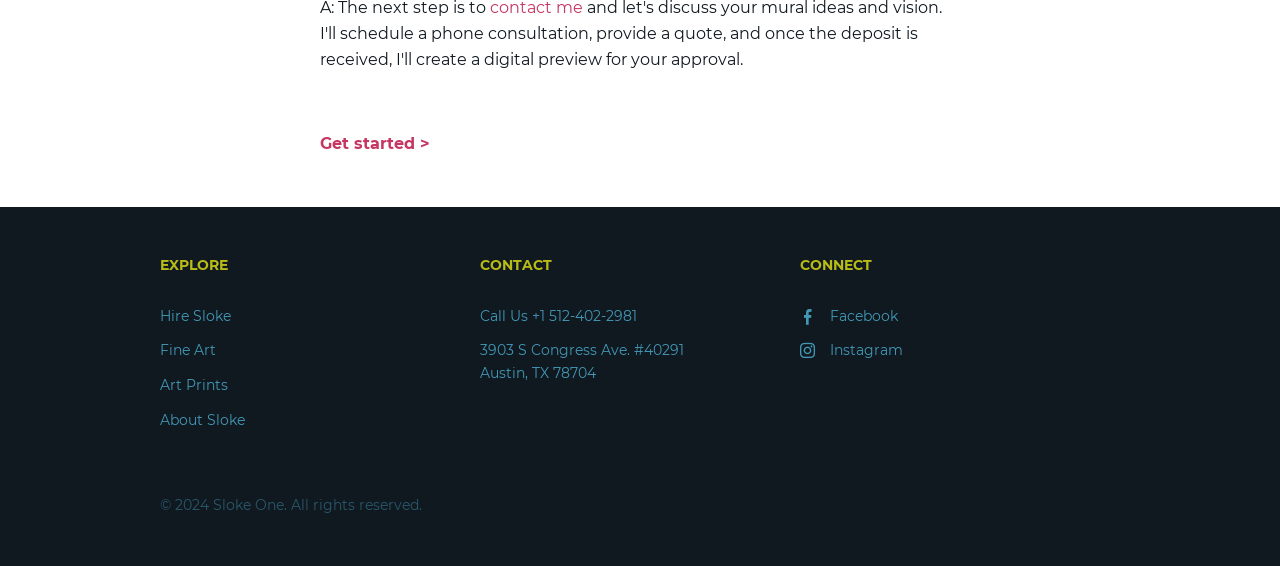What is the phone number to call?
Examine the webpage screenshot and provide an in-depth answer to the question.

I found a link element with the text 'Call Us +1 512-402-2981' which seems to be a phone number to contact the organization.